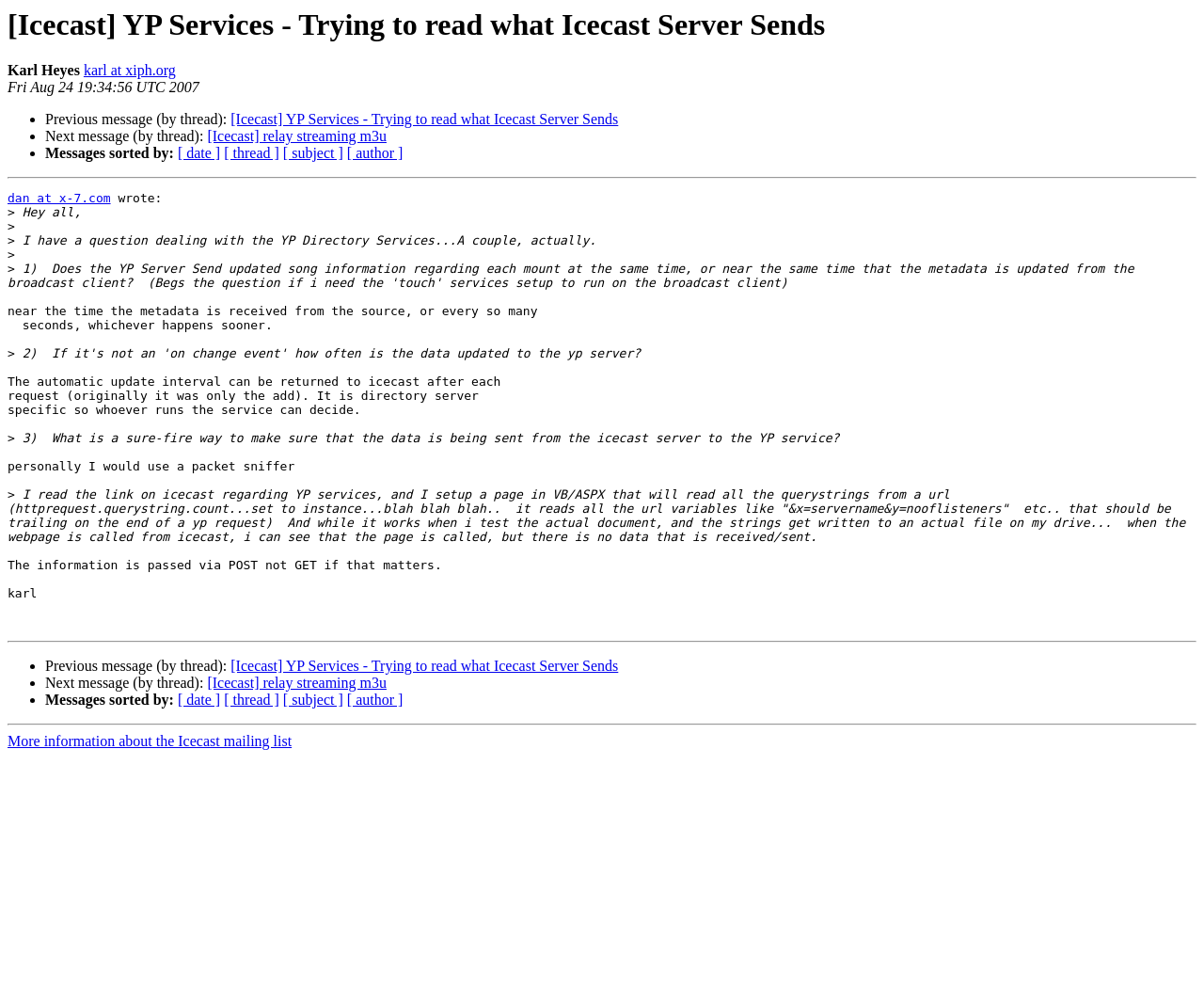How many links are there in the message body?
We need a detailed and meticulous answer to the question.

There are no links in the message body. The links are only present in the navigation section at the top and bottom of the webpage.